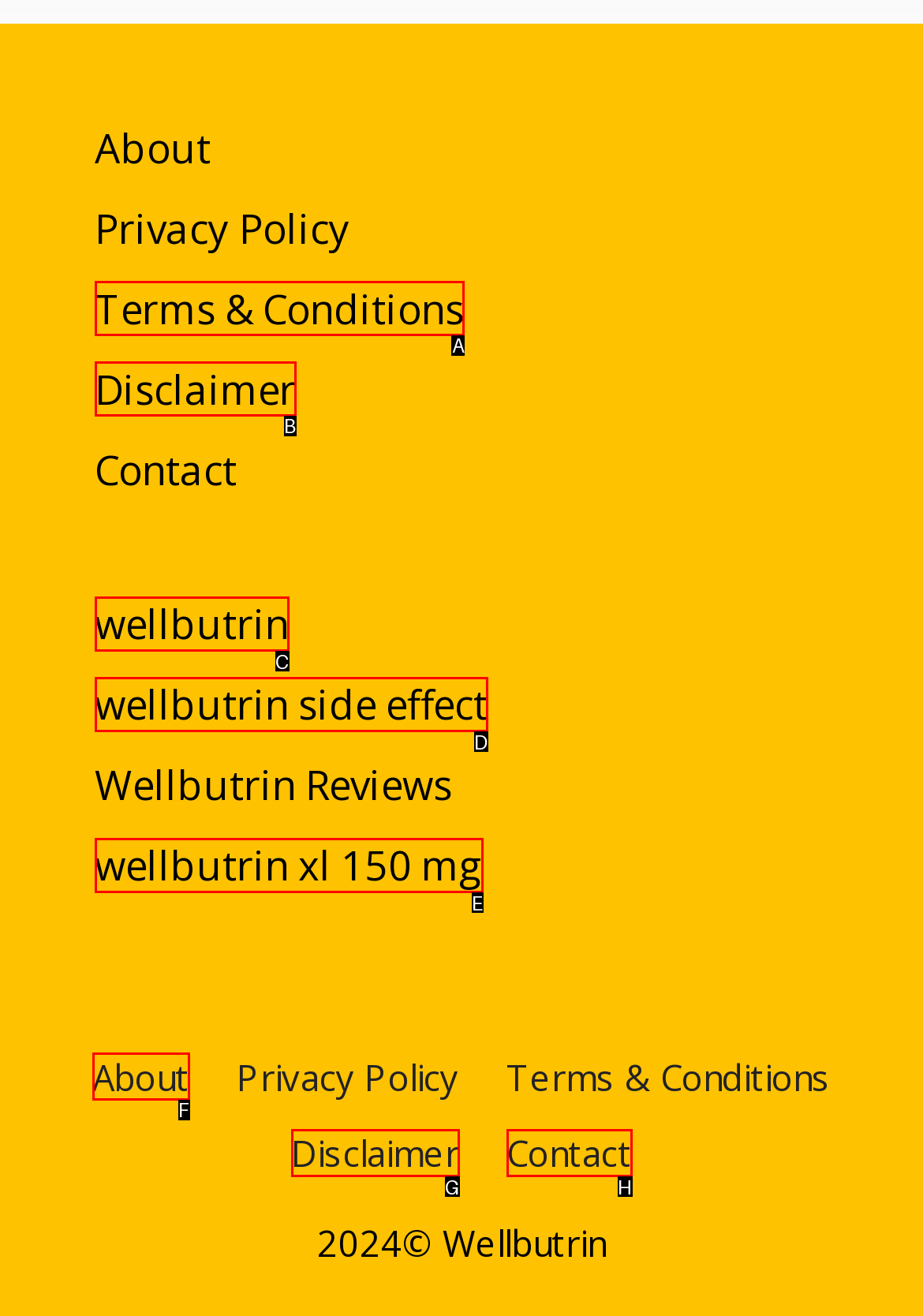From the given options, tell me which letter should be clicked to complete this task: read Terms & Conditions
Answer with the letter only.

A